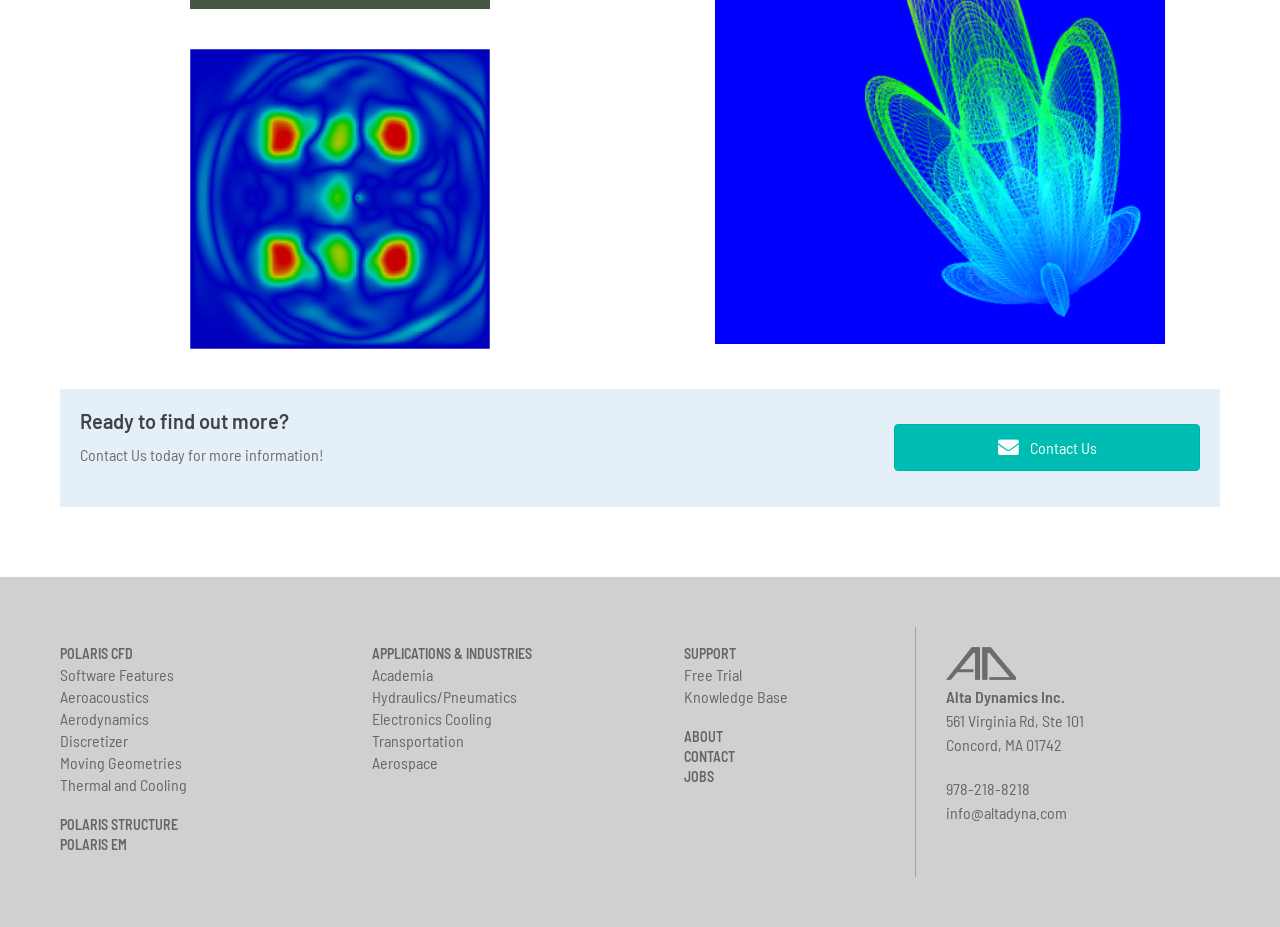Using the format (top-left x, top-left y, bottom-right x, bottom-right y), provide the bounding box coordinates for the described UI element. All values should be floating point numbers between 0 and 1: online version found here

None